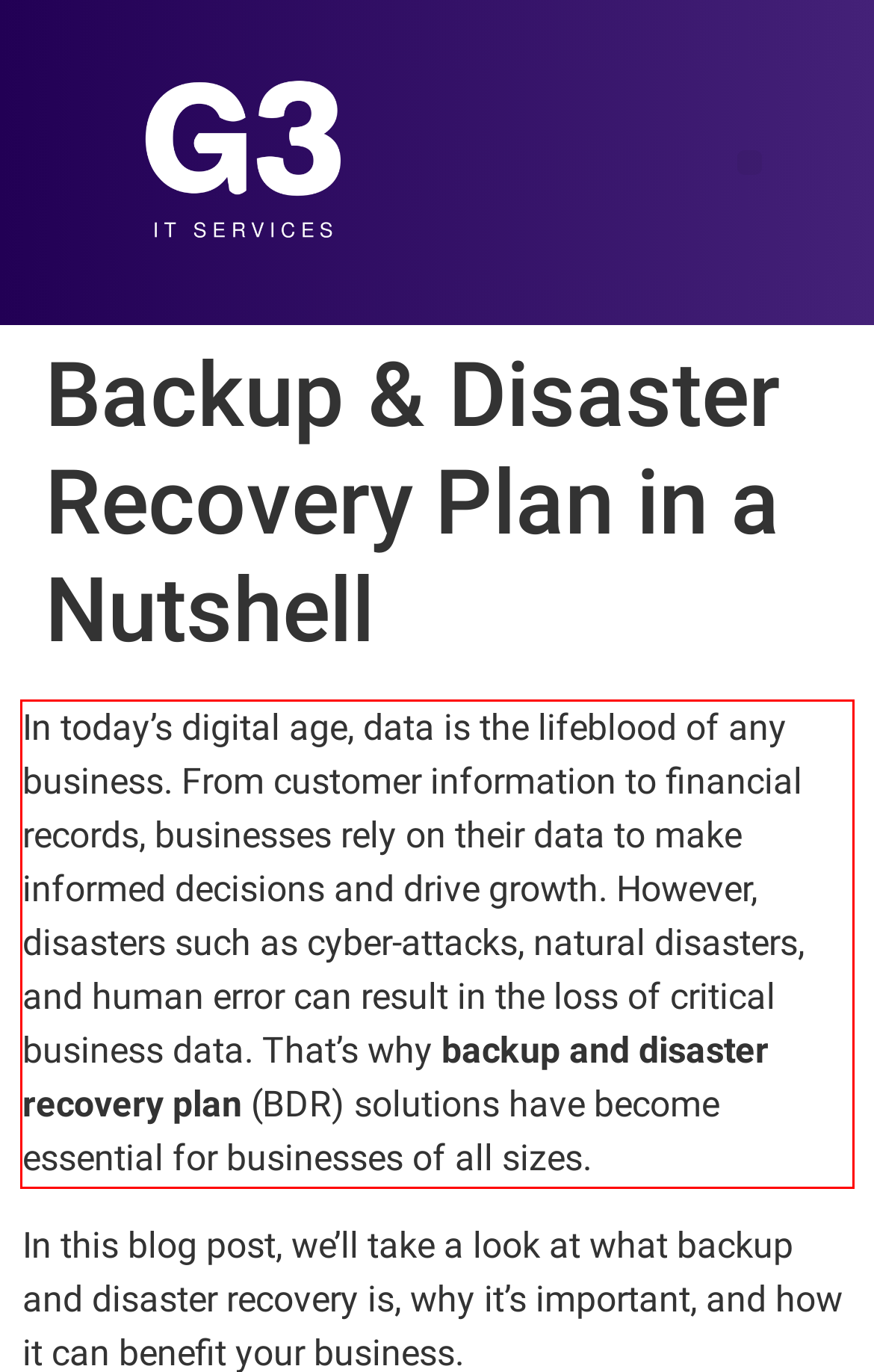You are provided with a screenshot of a webpage that includes a red bounding box. Extract and generate the text content found within the red bounding box.

In today’s digital age, data is the lifeblood of any business. From customer information to financial records, businesses rely on their data to make informed decisions and drive growth. However, disasters such as cyber-attacks, natural disasters, and human error can result in the loss of critical business data. That’s why backup and disaster recovery plan (BDR) solutions have become essential for businesses of all sizes.